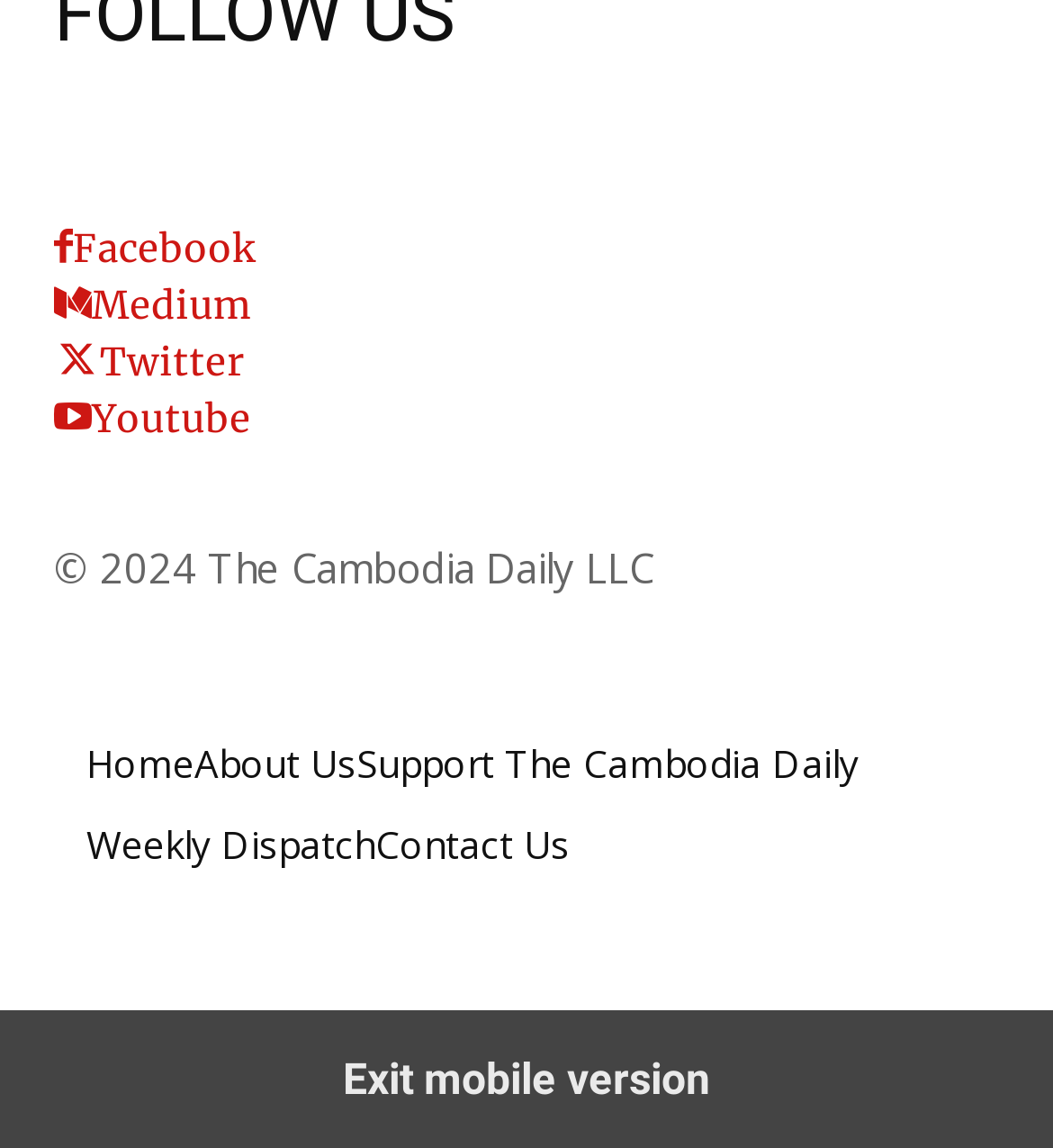Find the bounding box coordinates of the UI element according to this description: "Savory Treats".

None